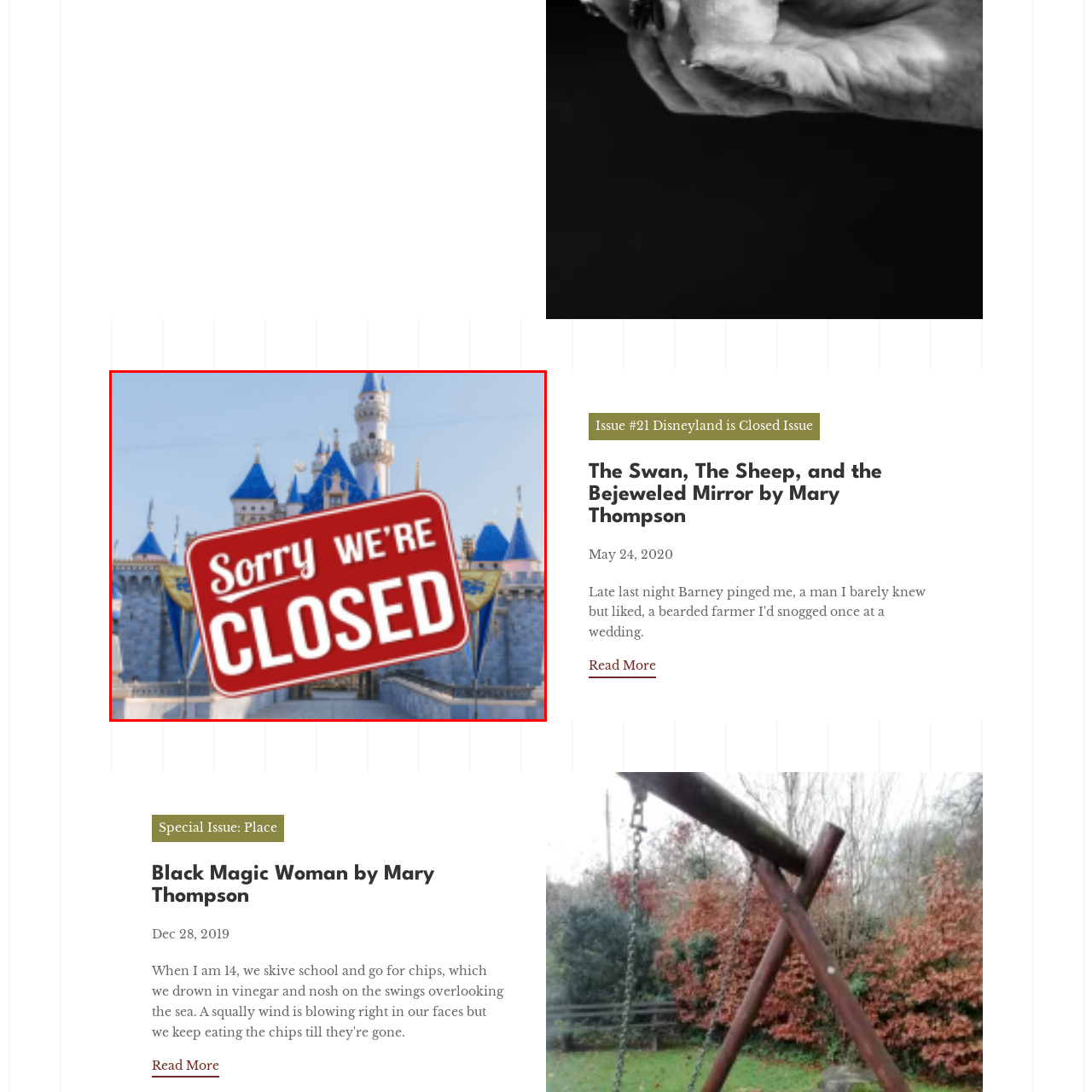Concentrate on the image inside the red frame and provide a detailed response to the subsequent question, utilizing the visual information from the image: 
What emotion does the image evoke?

The caption states that the image evokes feelings of nostalgia and longing for the enchantment of Disneyland, especially during the time of its closure, which suggests that the image creates a sense of nostalgia and longing in the viewer.